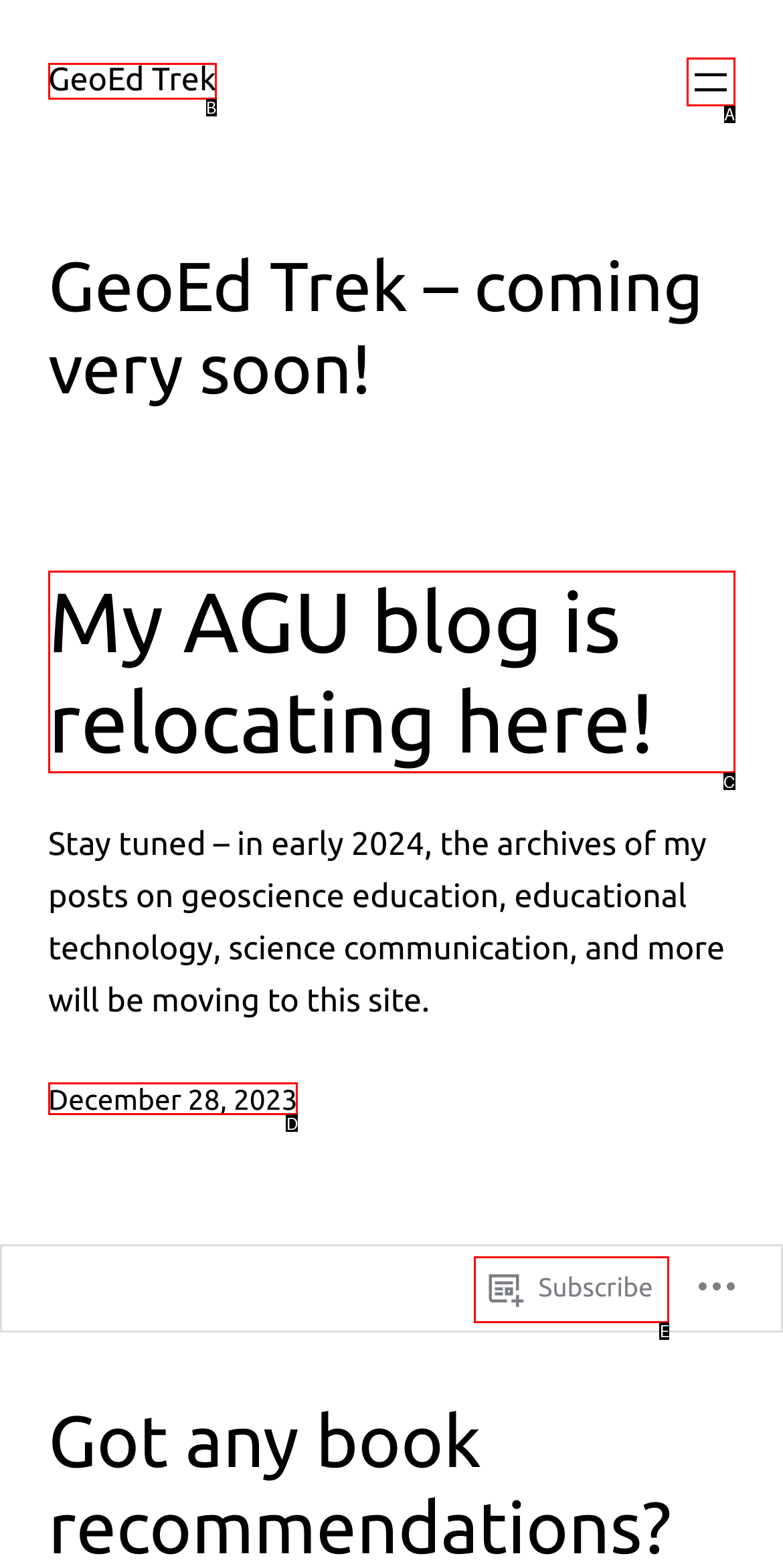Tell me which one HTML element best matches the description: December 28, 2023
Answer with the option's letter from the given choices directly.

D